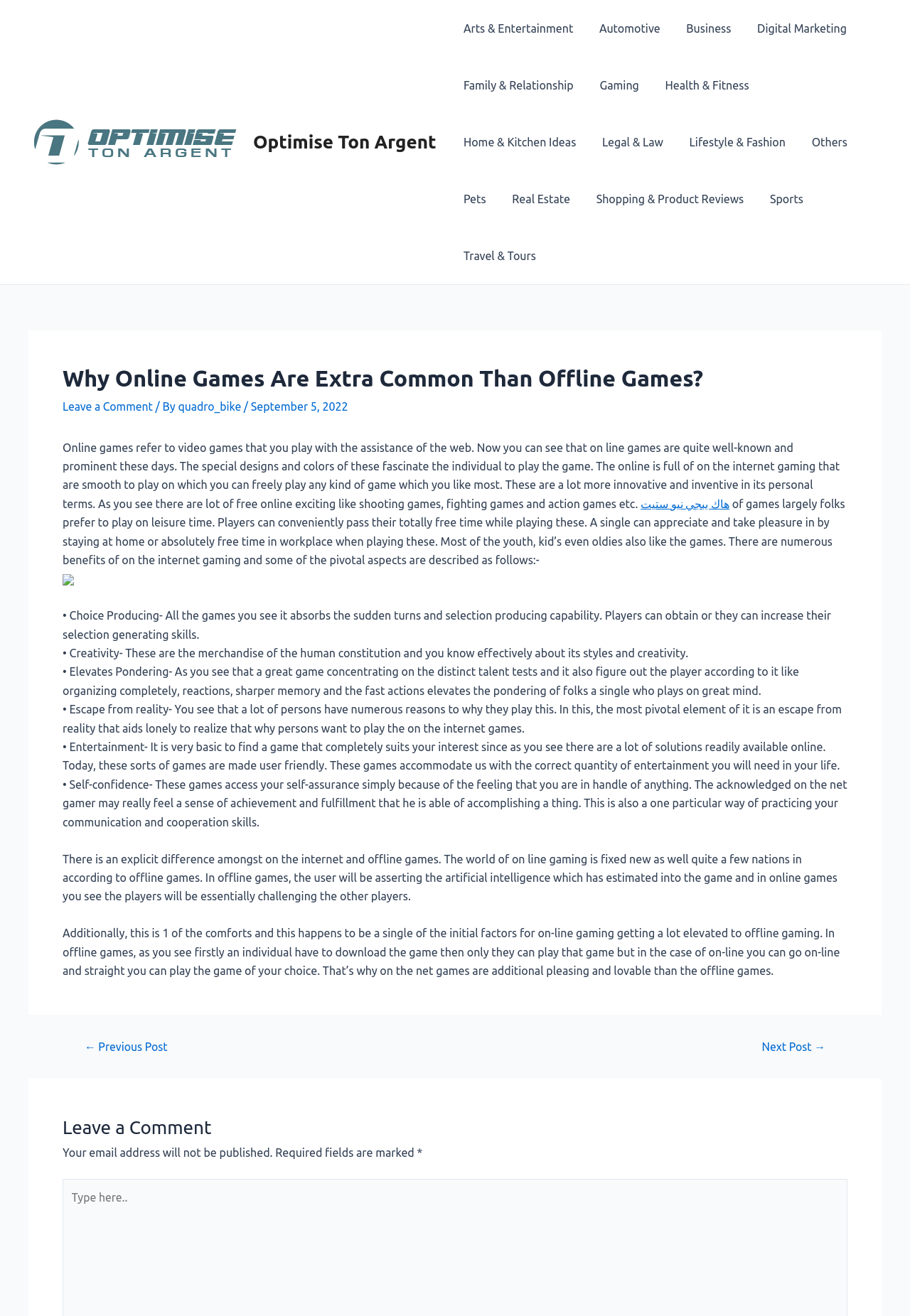Indicate the bounding box coordinates of the clickable region to achieve the following instruction: "Read the article."

[0.031, 0.251, 0.969, 0.771]